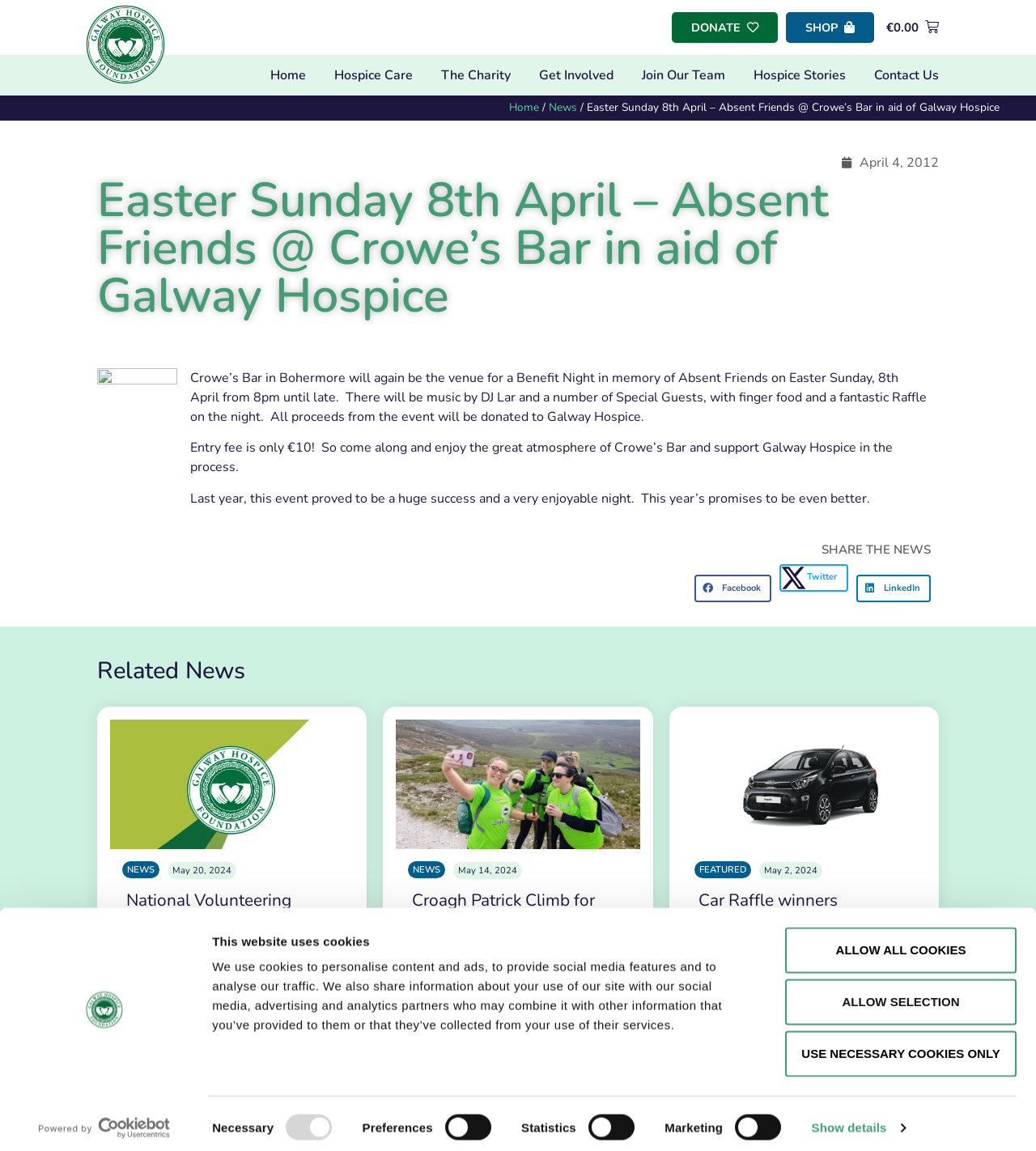Determine the bounding box coordinates of the clickable area required to perform the following instruction: "Click the 'SHOP' button". The coordinates should be represented as four float numbers between 0 and 1: [left, top, right, bottom].

[0.759, 0.011, 0.844, 0.038]